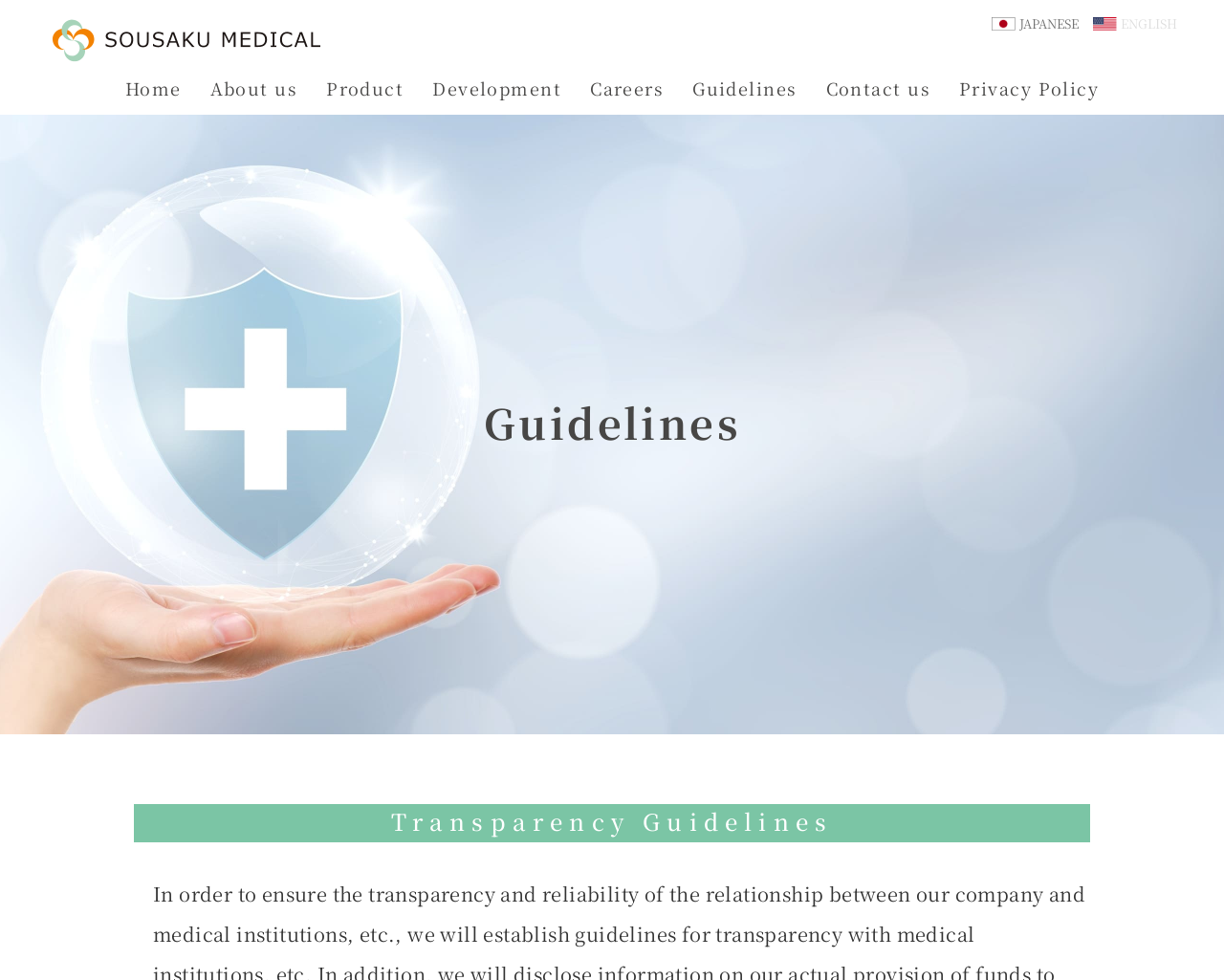Generate a comprehensive description of the contents of the webpage.

The webpage is about Sousaku Medical Co., Ltd., a company involved in the design, development, and sales of medical devices. At the top left of the page, there is a heading "SOUSAKU MEDICAL" with a corresponding image, which serves as the company's logo. Next to the logo, there are two links, "JAPANESE" and "ENGLISH", with their respective flag icons, indicating language options.

Below the logo and language options, there is a navigation menu with seven links: "Home", "About us", "Product", "Development", "Careers", "Guidelines", and "Contact us", followed by a "Privacy Policy" link. These links are arranged horizontally, taking up the top section of the page.

The main content of the page is divided into two sections. The first section, located at the top, has a heading "Guidelines" that spans almost the entire width of the page. The second section, located below, has a heading "Transparency Guidelines" that takes up most of the page's width. The content of these sections is not specified, but they appear to be related to the company's guidelines and policies.